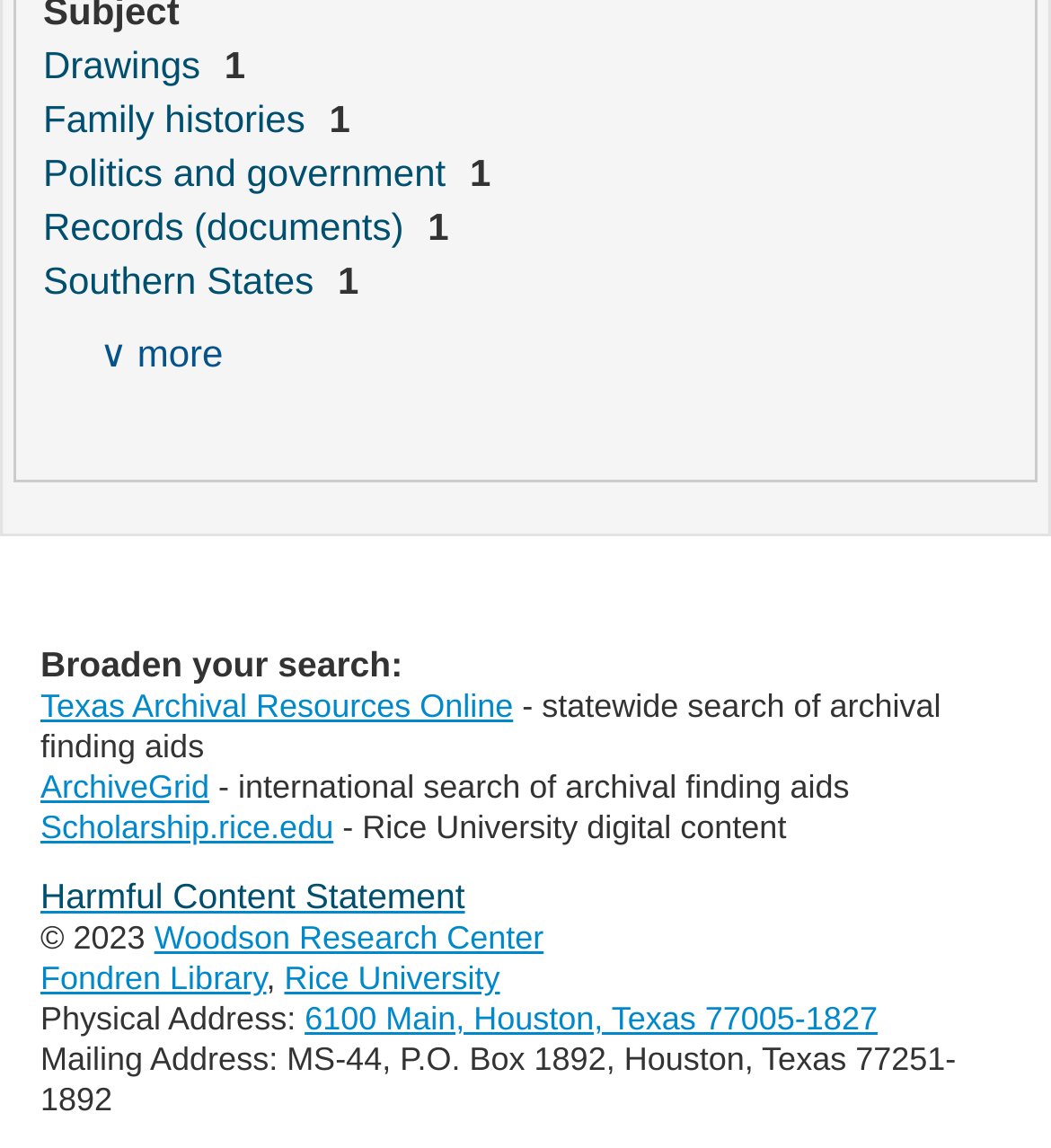Provide a one-word or short-phrase response to the question:
What is the mailing address of the Woodson Research Center?

MS-44, P.O. Box 1892, Houston, Texas 77251-1892